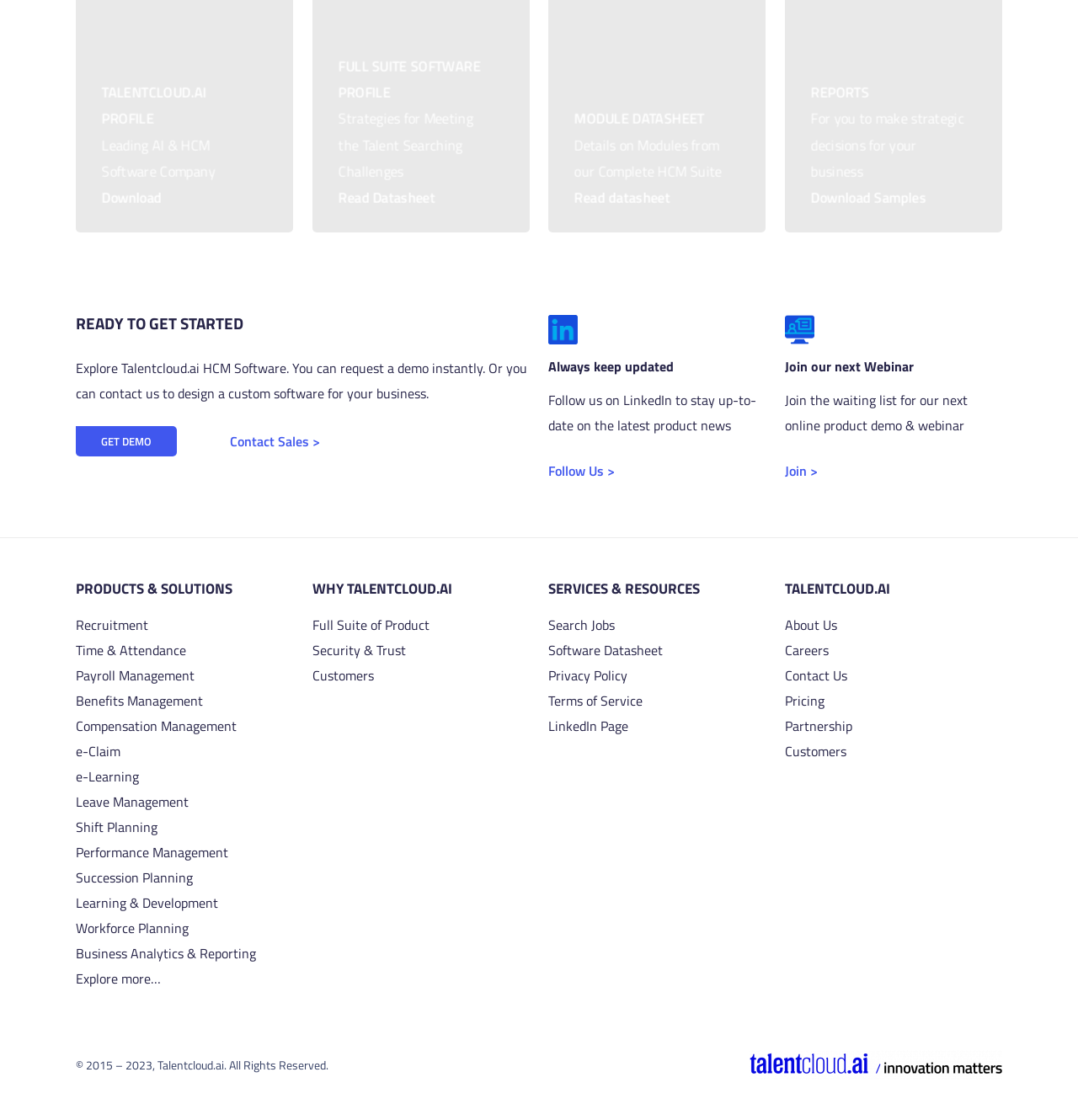Respond with a single word or phrase to the following question:
What is the purpose of the 'REPORTS' section?

To make strategic decisions for your business